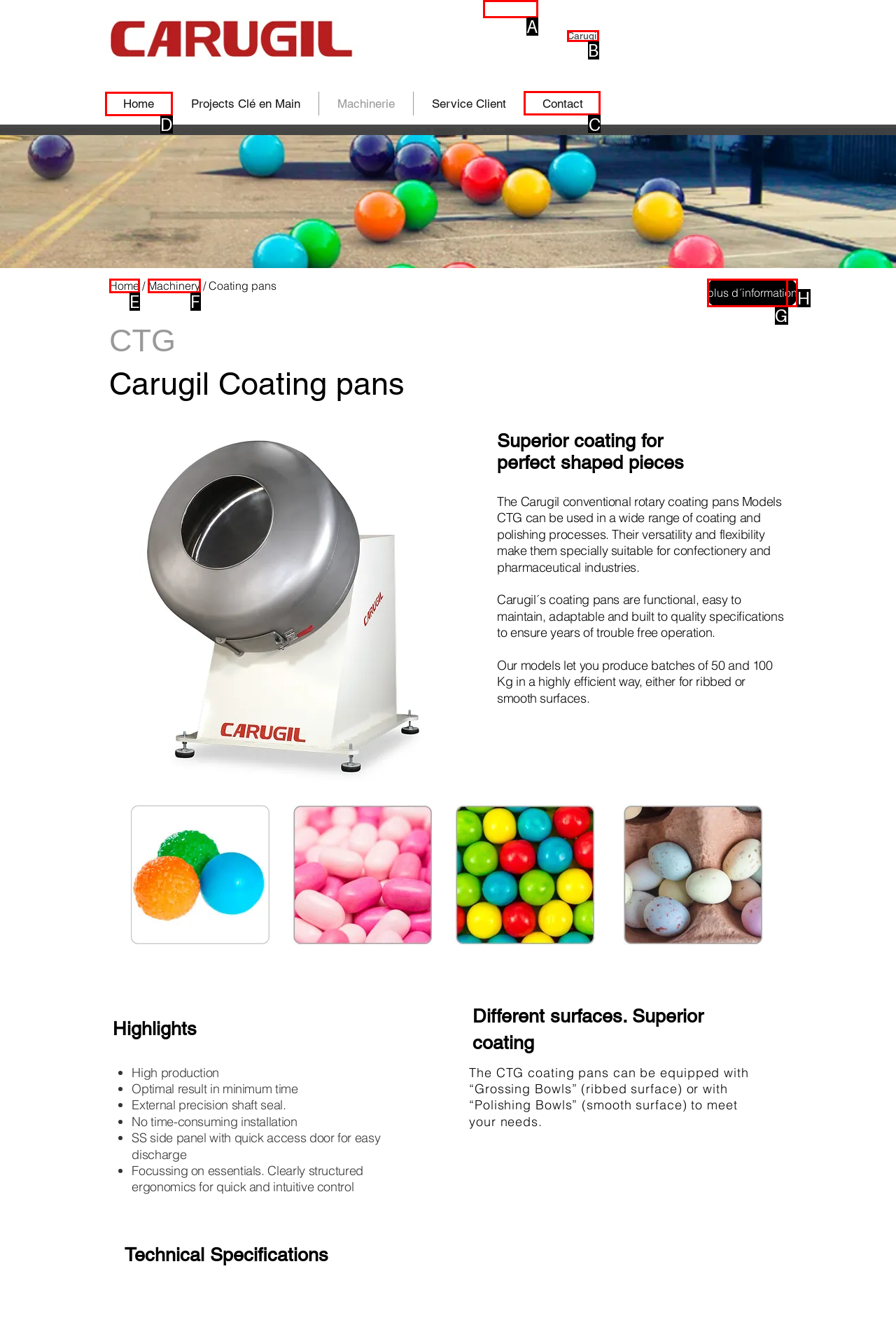Tell me which one HTML element I should click to complete the following task: Click on the 'Contact' link Answer with the option's letter from the given choices directly.

C